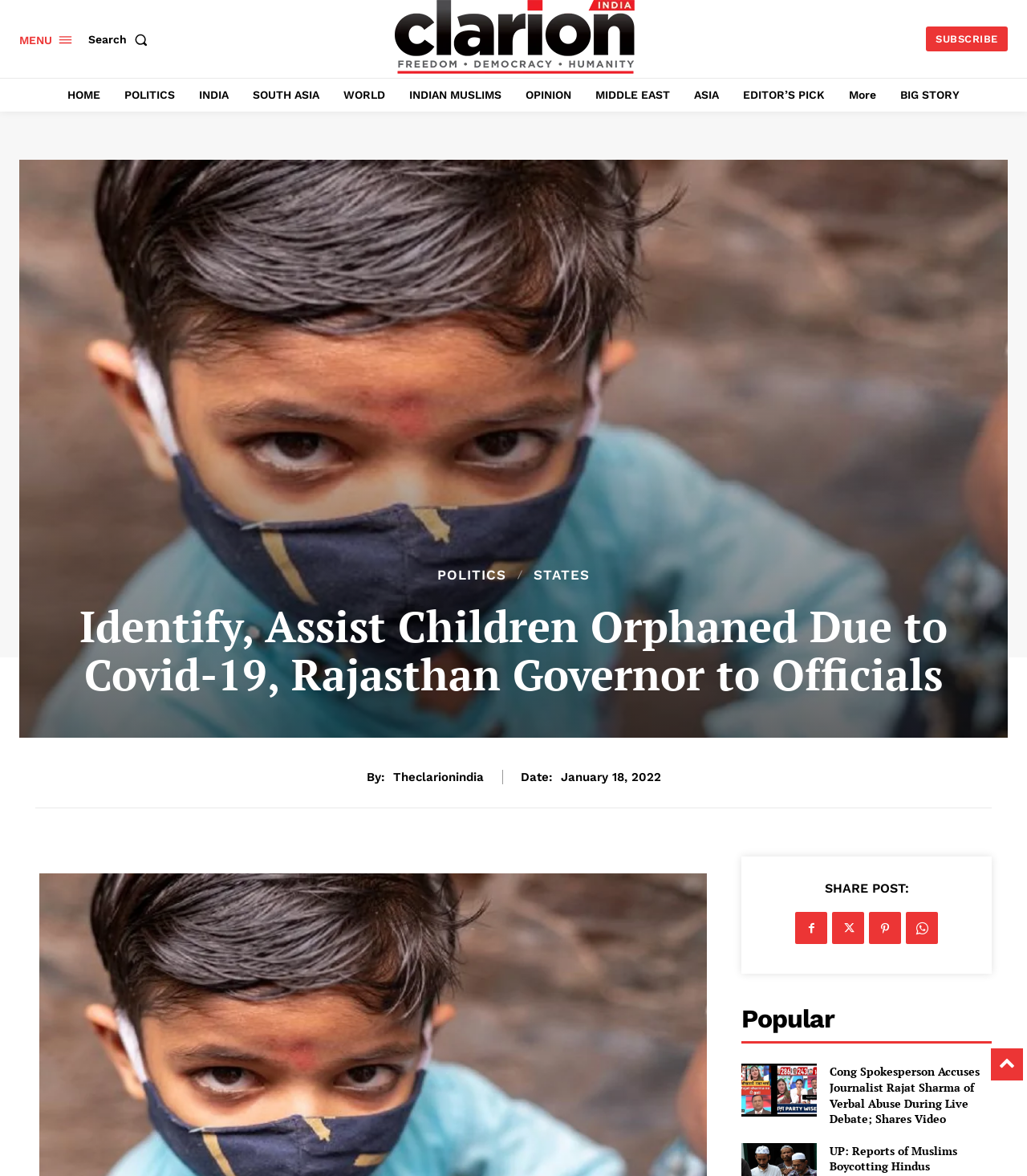From the webpage screenshot, predict the bounding box coordinates (top-left x, top-left y, bottom-right x, bottom-right y) for the UI element described here: title="Best News Portal"

[0.316, 0.0, 0.688, 0.063]